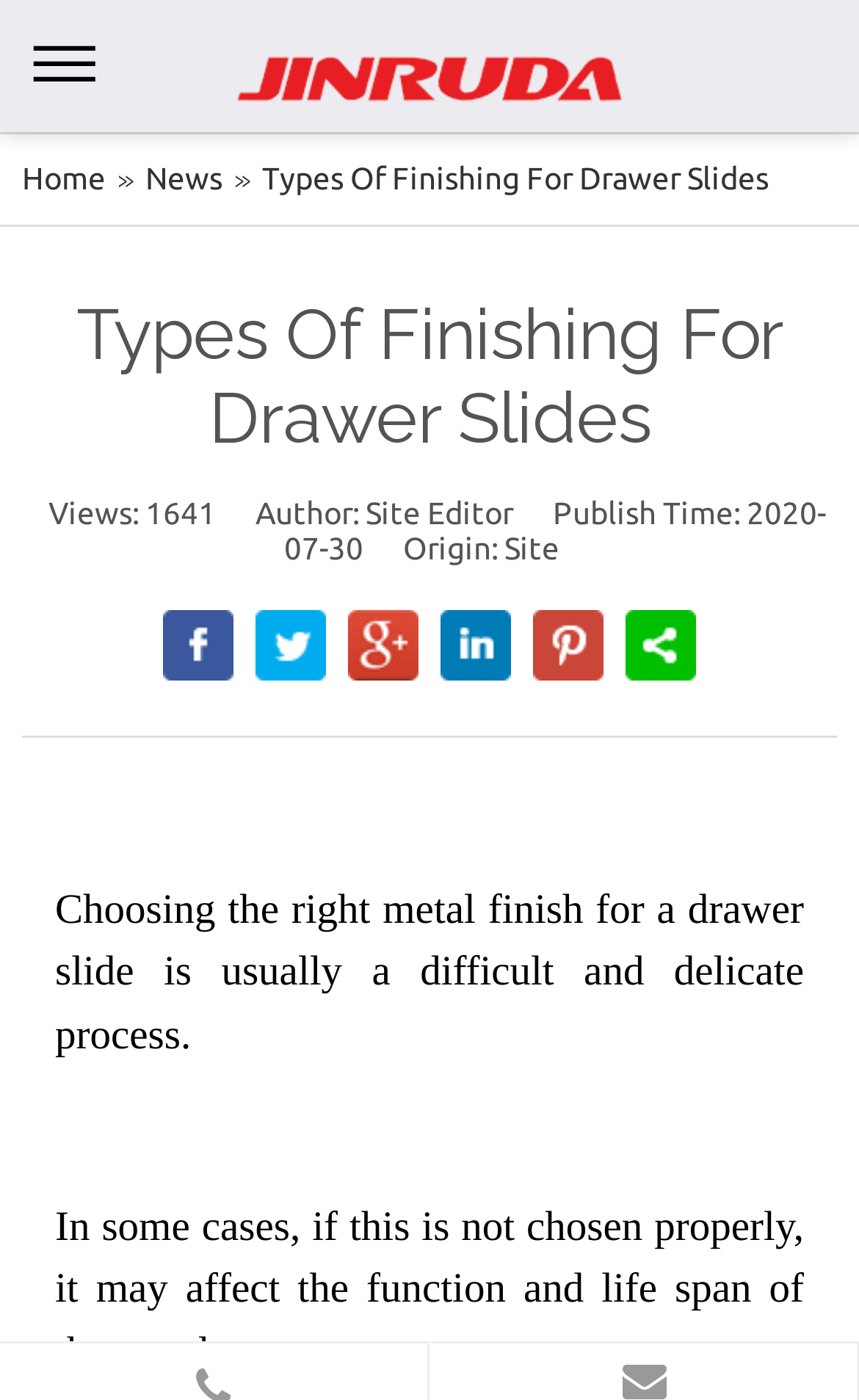Give the bounding box coordinates for this UI element: "News". The coordinates should be four float numbers between 0 and 1, arranged as [left, top, right, bottom].

[0.169, 0.115, 0.259, 0.141]